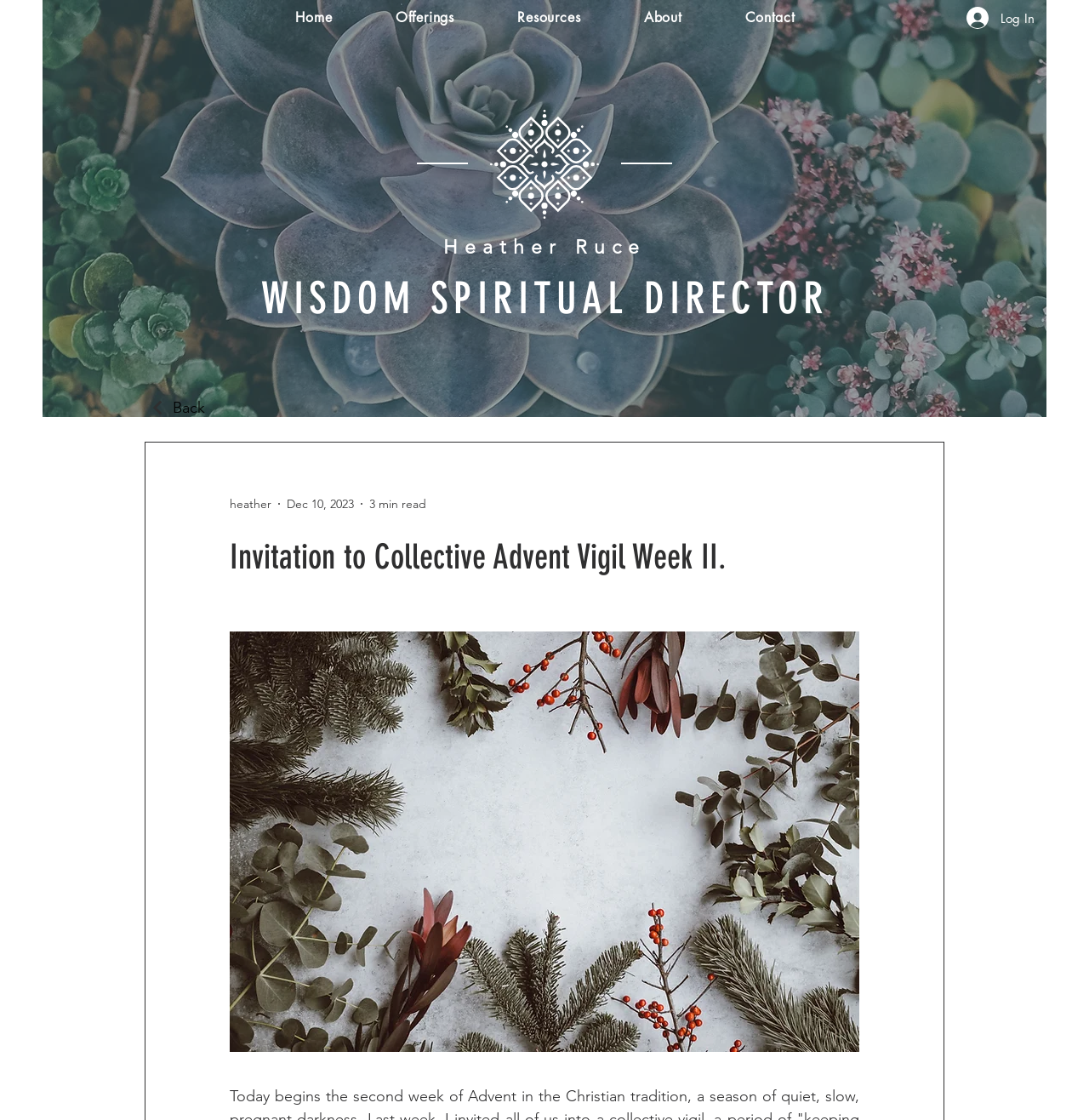How many minutes does it take to read the article?
Provide a one-word or short-phrase answer based on the image.

3